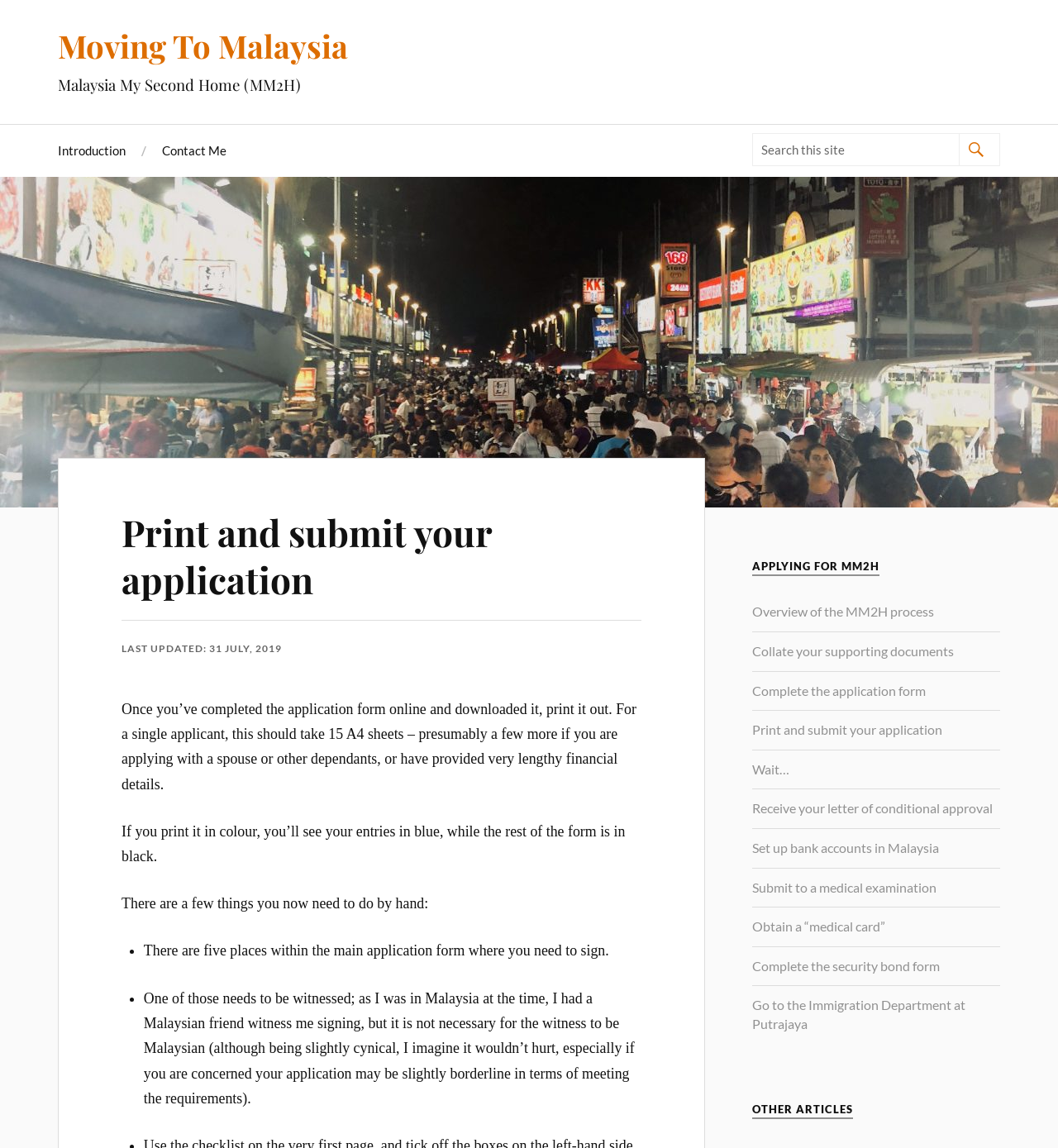Find the bounding box coordinates of the element you need to click on to perform this action: 'Contact Me'. The coordinates should be represented by four float values between 0 and 1, in the format [left, top, right, bottom].

[0.153, 0.108, 0.214, 0.154]